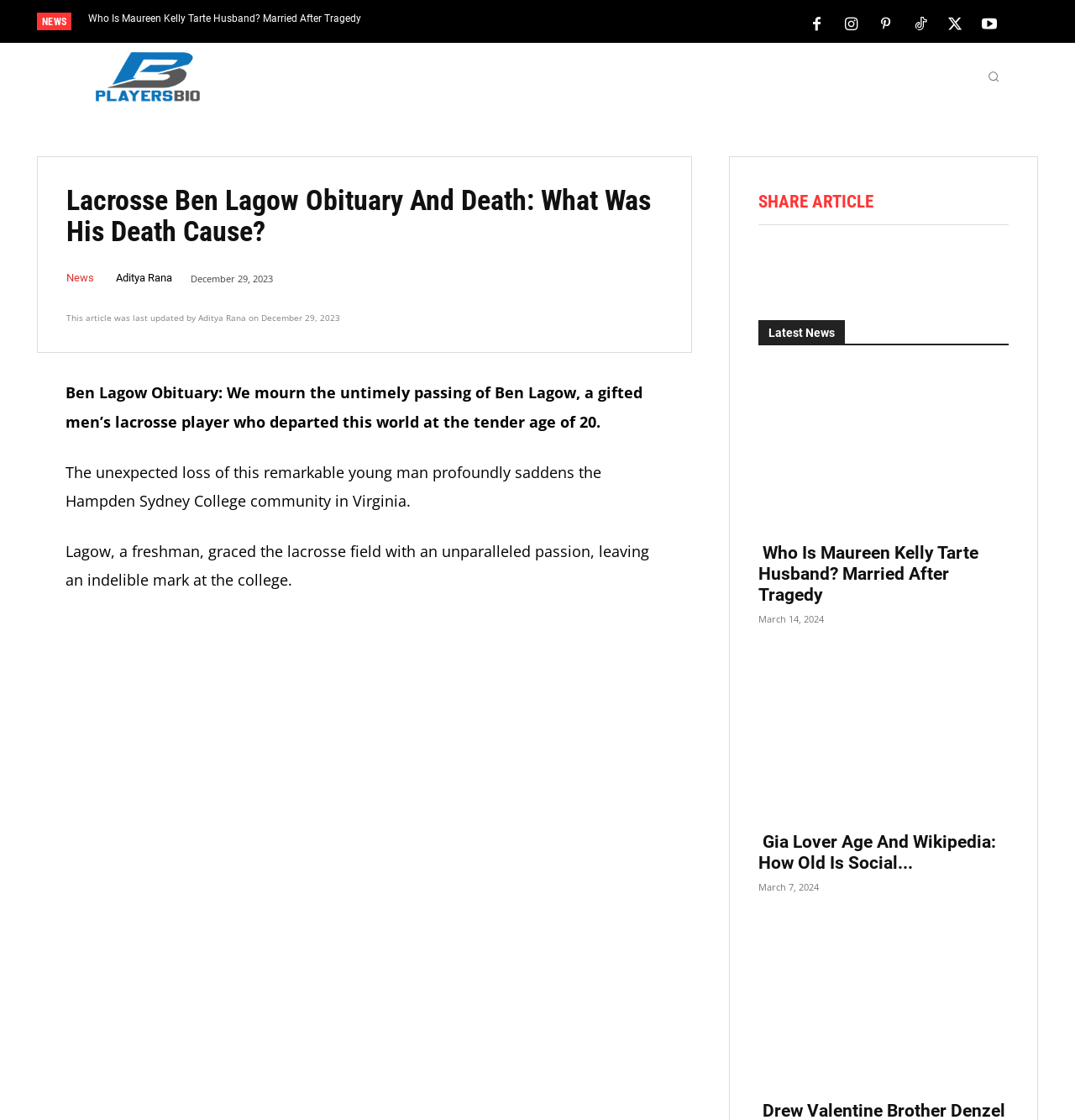How many social media sharing options are available?
Using the image as a reference, deliver a detailed and thorough answer to the question.

Under the 'SHARE ARTICLE' heading, there are six social media sharing options available, including Facebook, Twitter, and others.